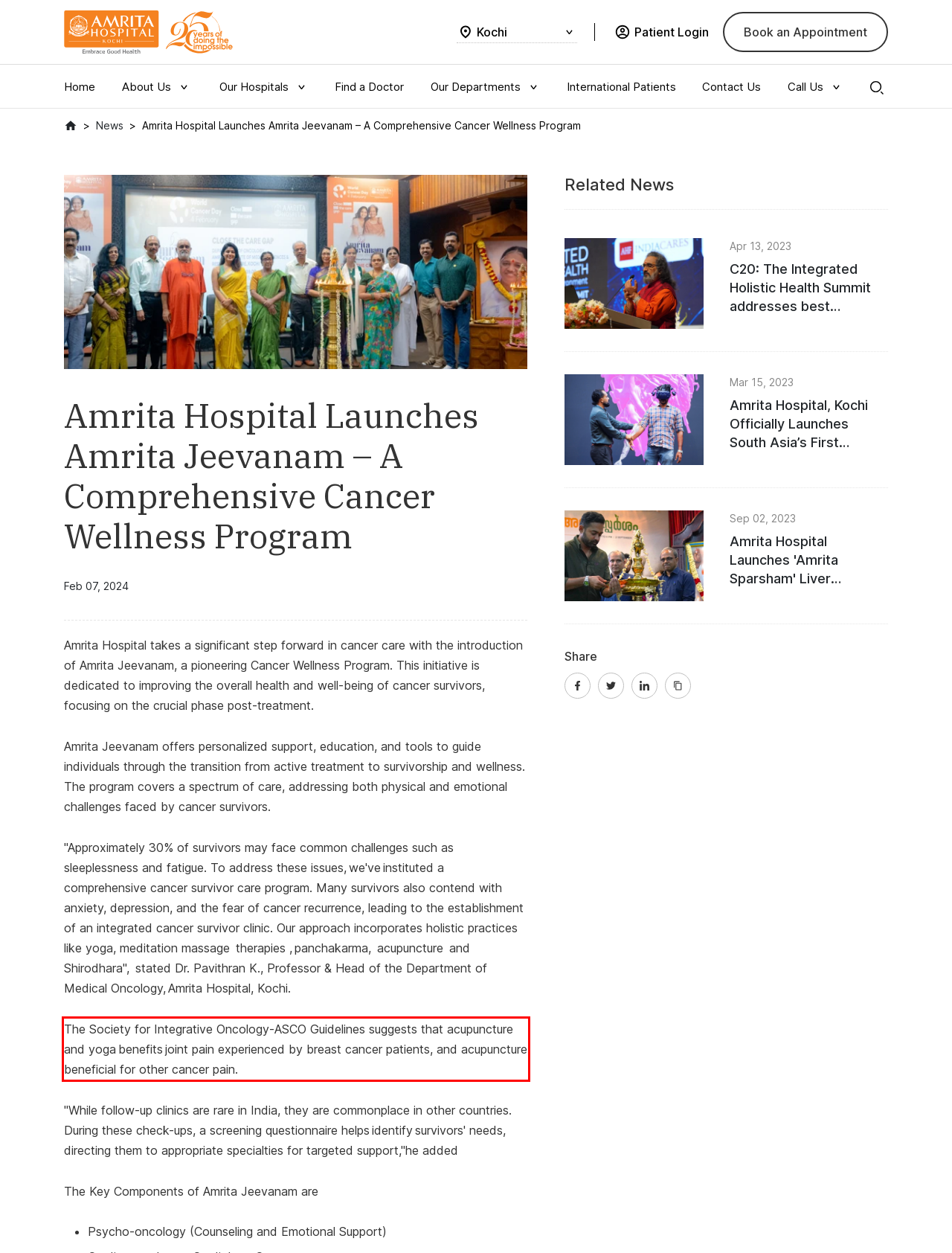You are given a screenshot with a red rectangle. Identify and extract the text within this red bounding box using OCR.

The Society for Integrative Oncology-ASCO Guidelines suggests that acupuncture and yoga benefits joint pain experienced by breast cancer patients, and acupuncture beneficial for other cancer pain.